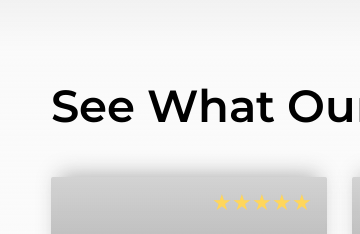Please study the image and answer the question comprehensively:
What is the company's goal in showcasing client testimonials?

By highlighting the positive experiences of its clients, the company aims to establish itself as a reliable and trustworthy option for prospective clients, thereby increasing the likelihood of attracting new customers.